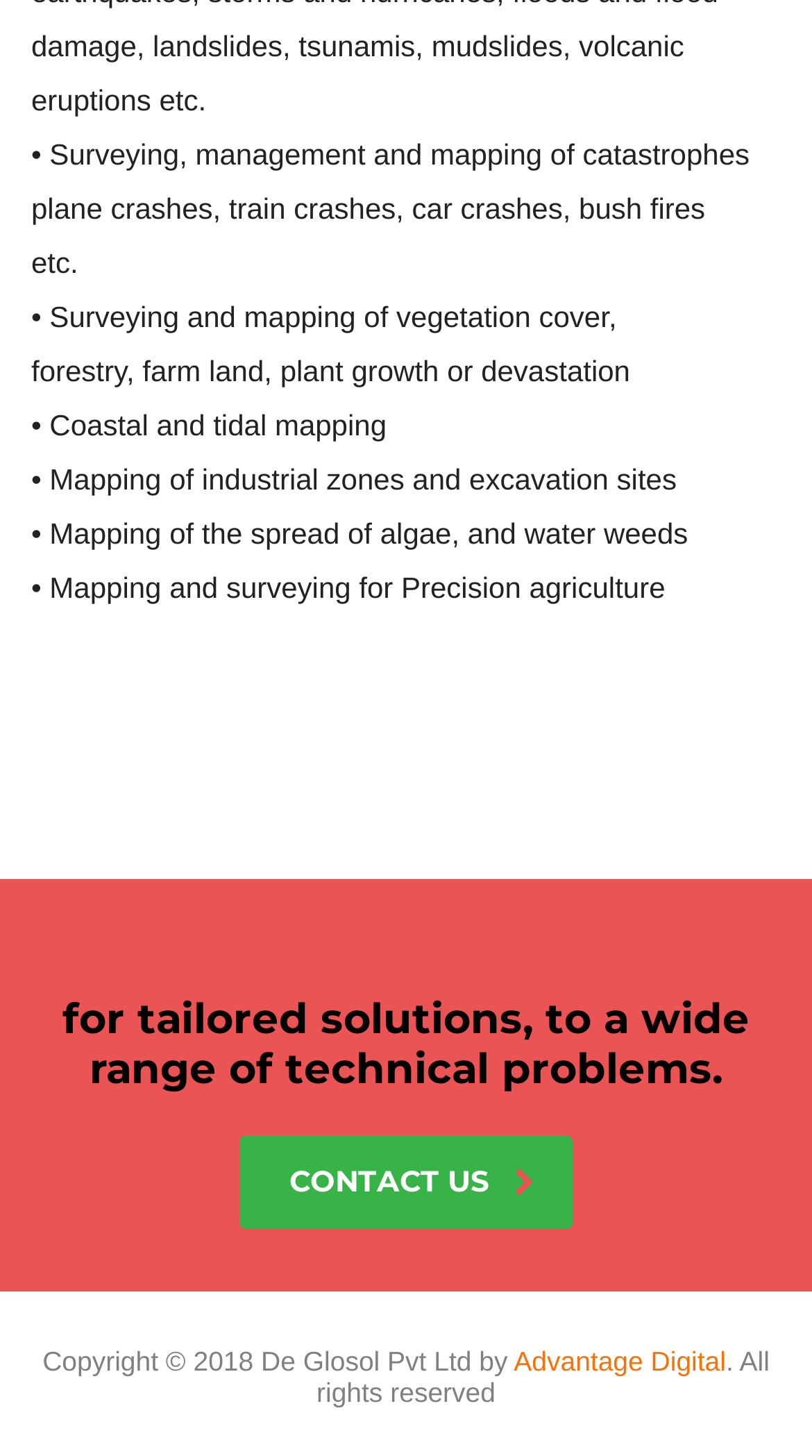What is the year of copyright?
Please provide a single word or phrase as your answer based on the image.

2018